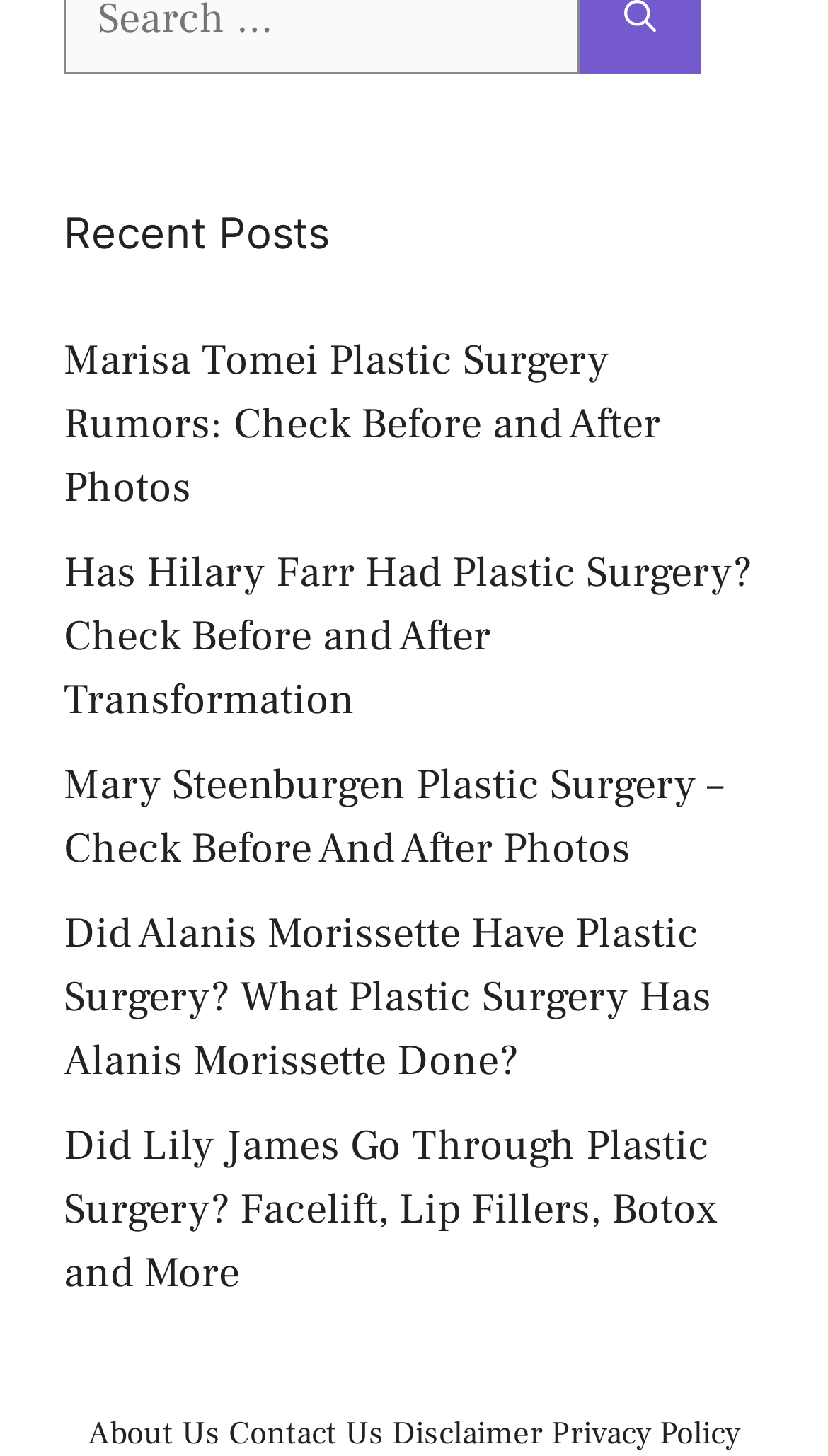Answer the question below in one word or phrase:
How many navigation links are there at the bottom of the webpage?

4